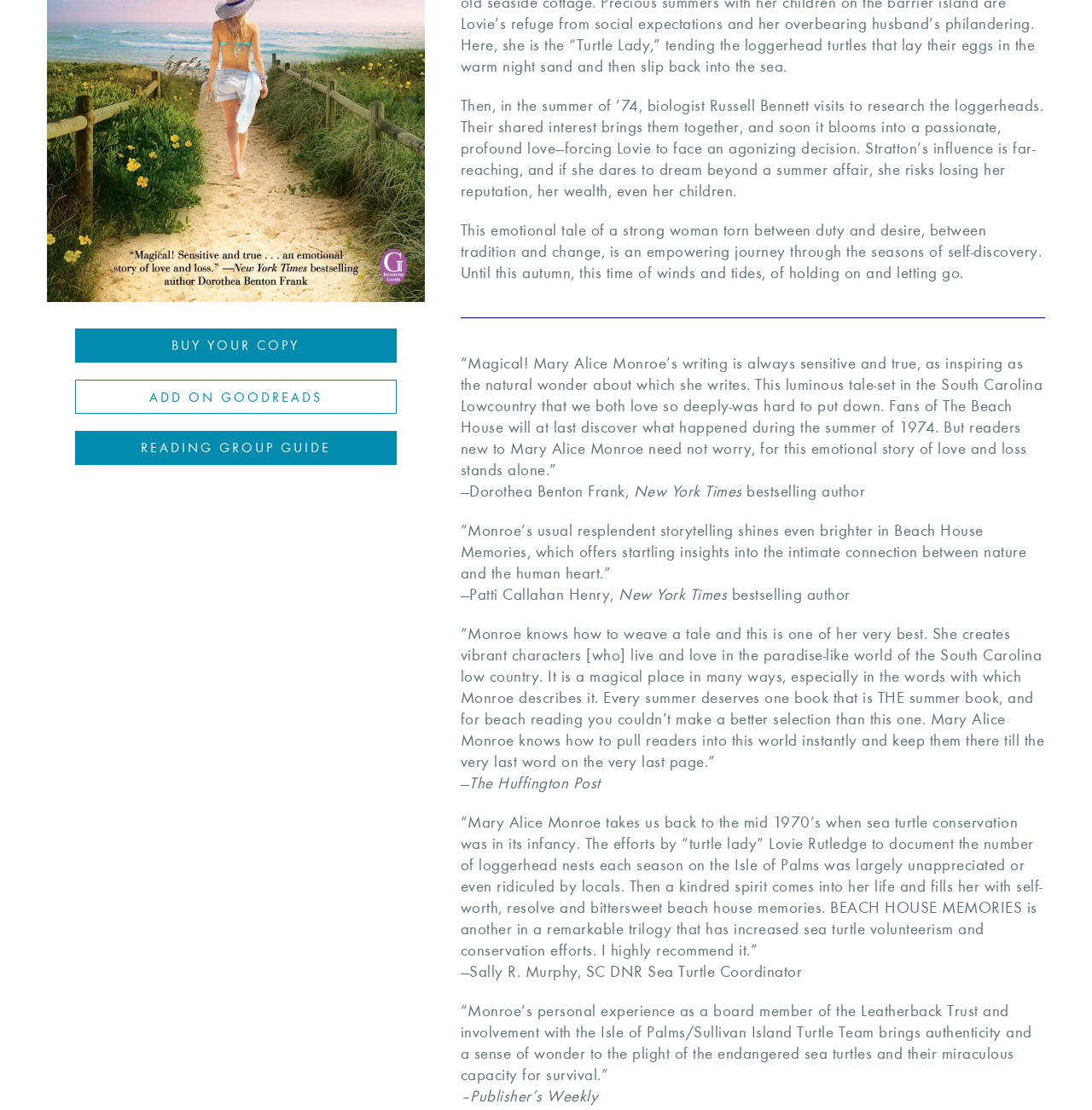Predict the bounding box of the UI element based on the description: "READING GROUP GUIDE". The coordinates should be four float numbers between 0 and 1, formatted as [left, top, right, bottom].

[0.069, 0.388, 0.363, 0.419]